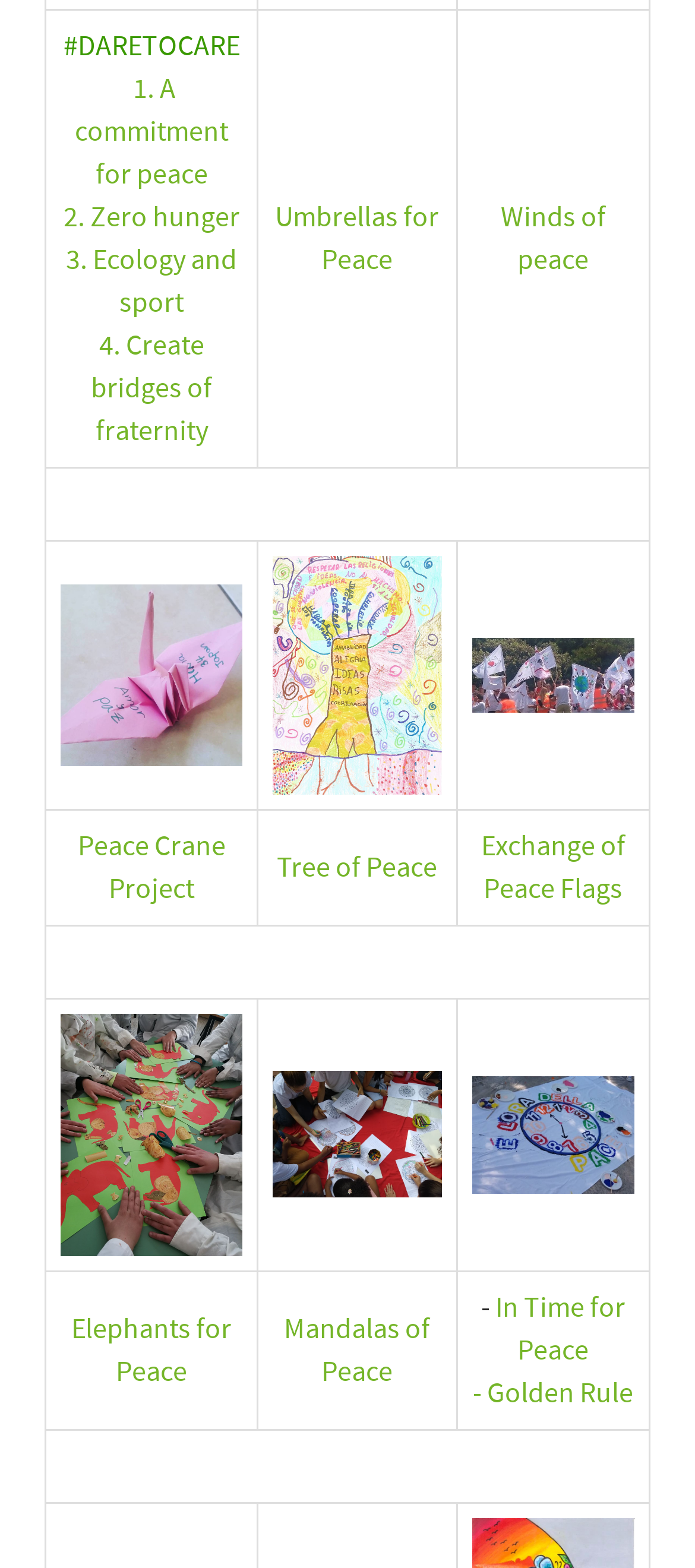Locate the bounding box coordinates of the element that should be clicked to fulfill the instruction: "Learn about Tree of Peace".

[0.398, 0.543, 0.629, 0.564]